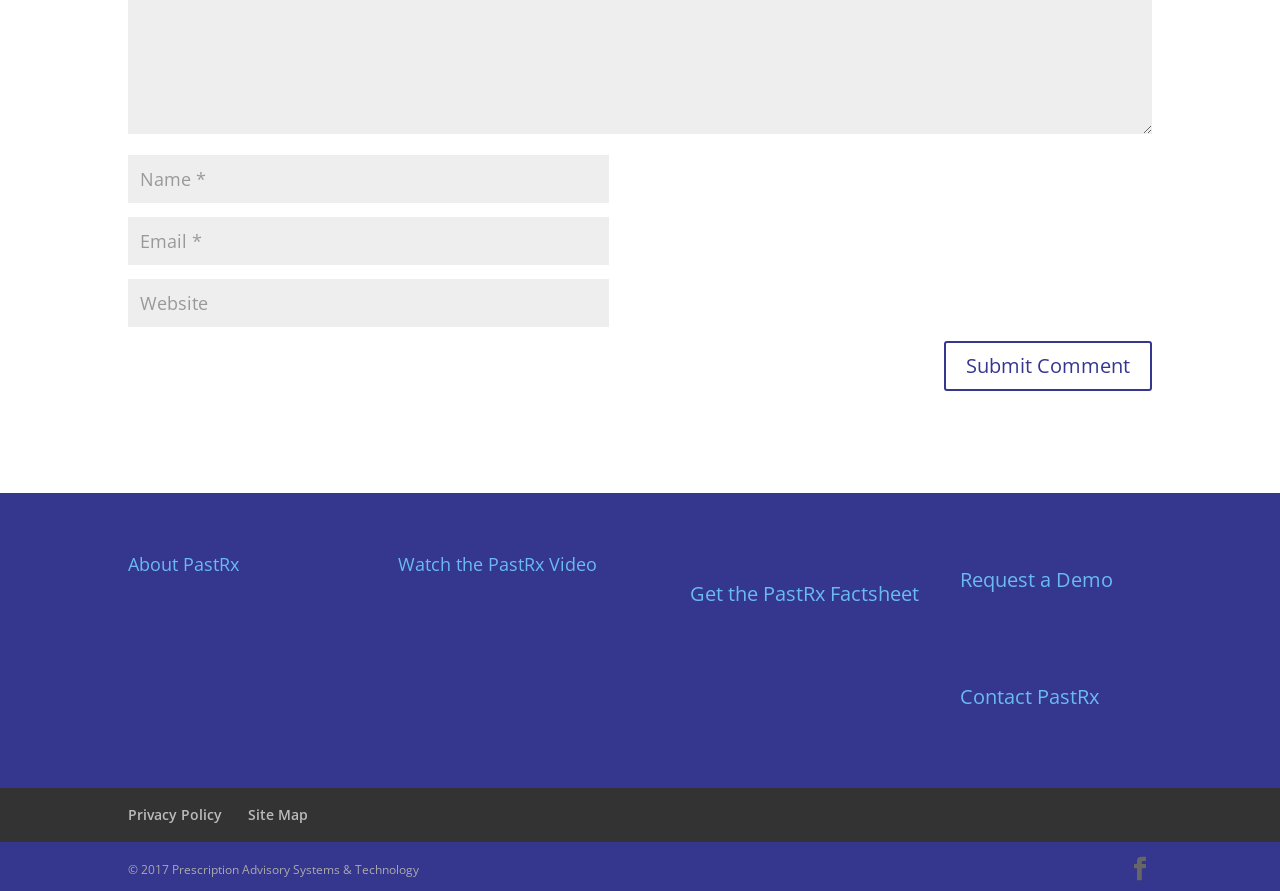What is the link below the 'About PastRx' heading?
Deliver a detailed and extensive answer to the question.

The link is located below the 'About PastRx' heading and has the same text, suggesting that it is a link to more information about PastRx.